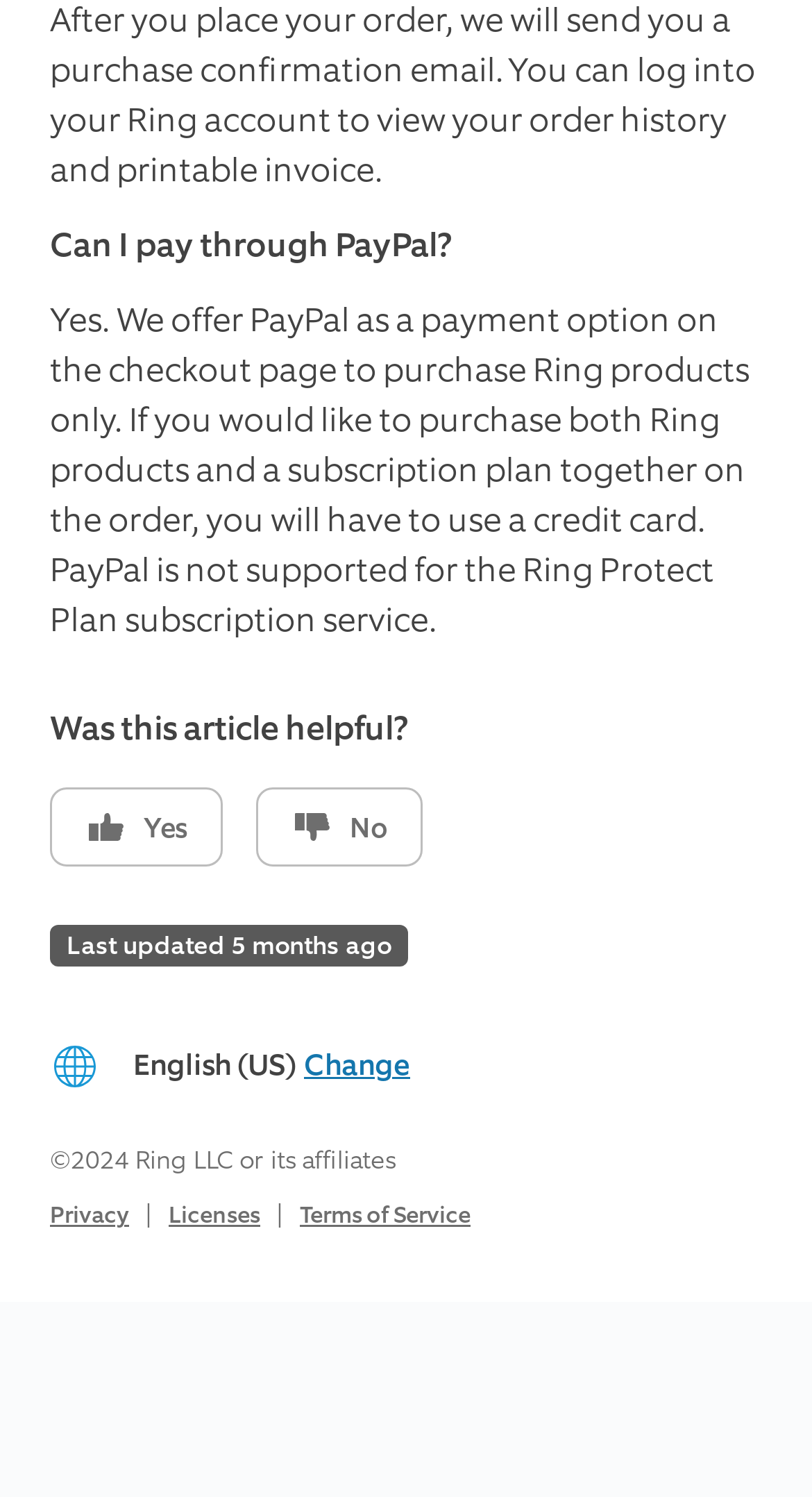Can PayPal be used for Ring Protect Plan subscription service?
Answer the question with a detailed explanation, including all necessary information.

According to the webpage, PayPal is not supported for the Ring Protect Plan subscription service, which means it cannot be used for this purpose.